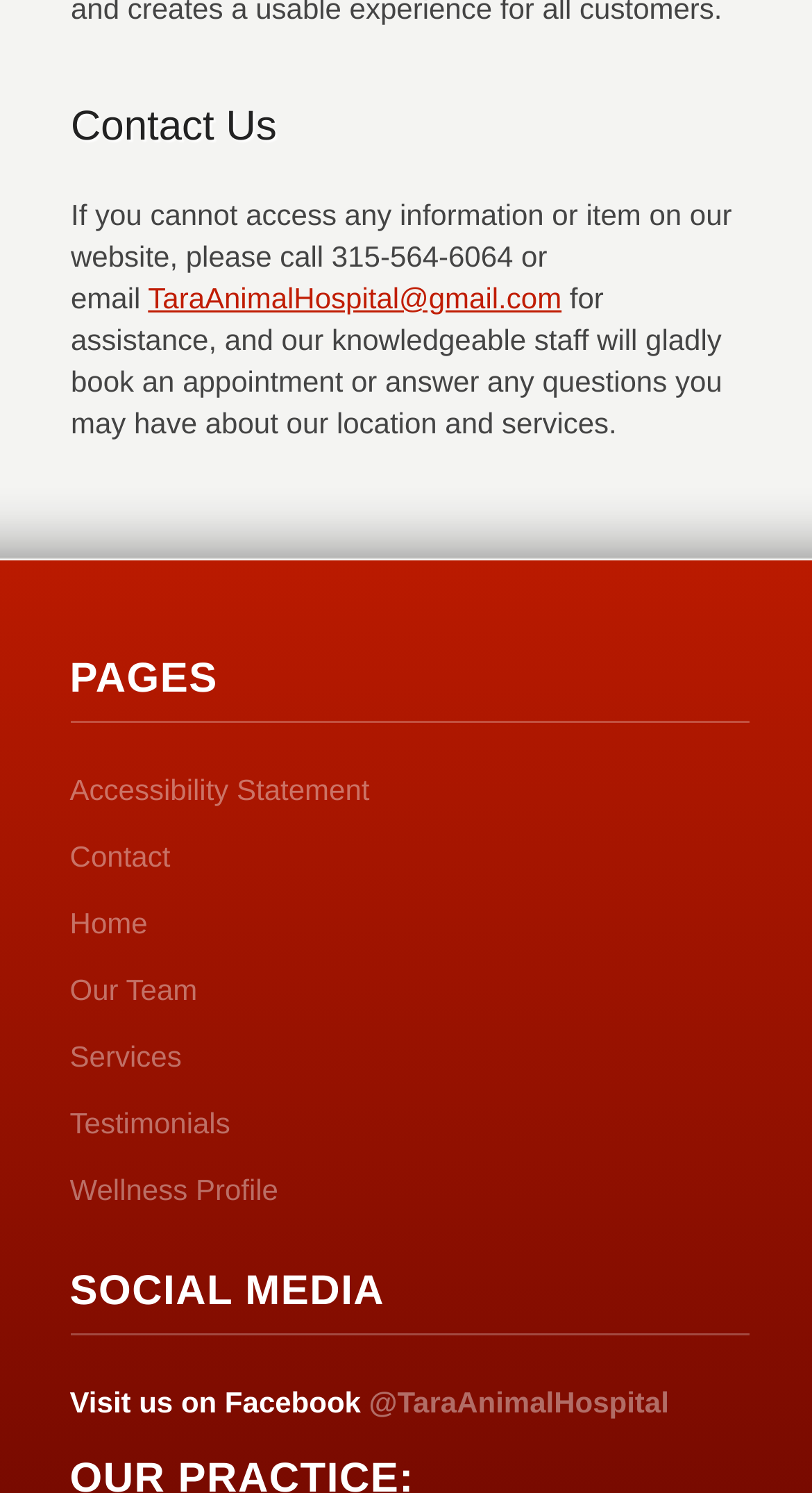How many social media links are available?
Respond to the question with a well-detailed and thorough answer.

The social media links are located at the bottom of the webpage, under the 'SOCIAL MEDIA' heading. There is only one link, which is to Facebook, indicated by the StaticText element 'Visit us on Facebook' and the link '@TaraAnimalHospital'.